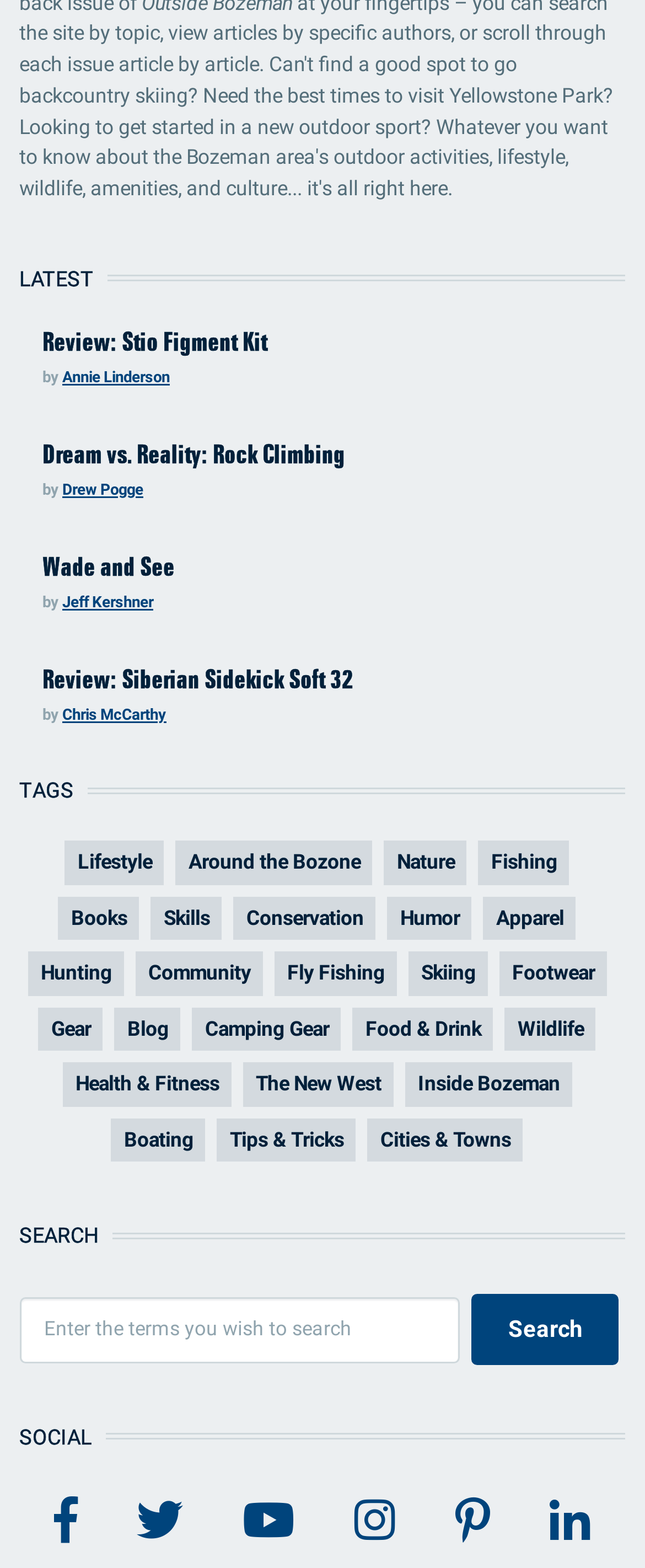Using a single word or phrase, answer the following question: 
What is the author of the article 'Dream vs. Reality: Rock Climbing'?

Drew Pogge